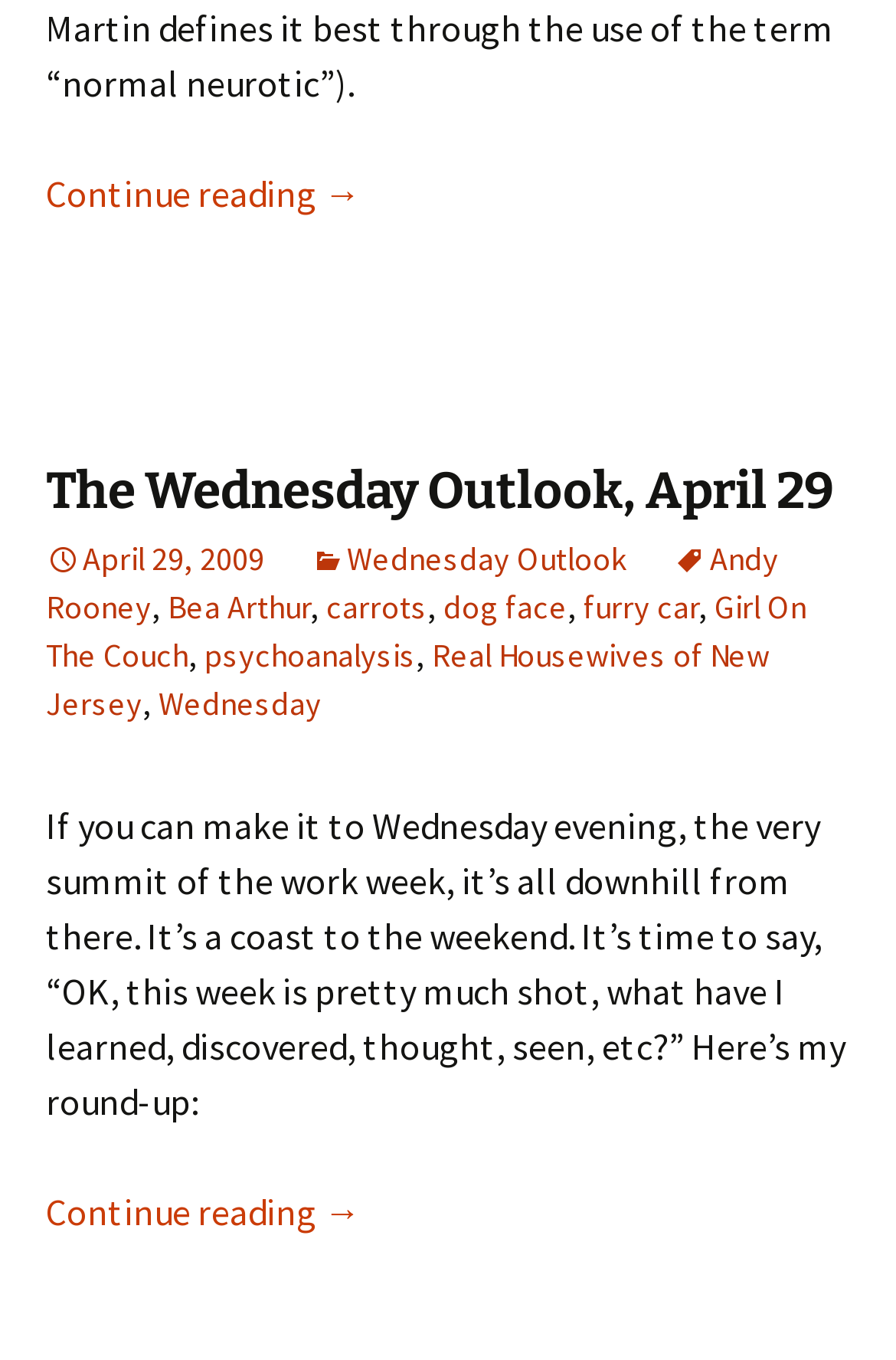What is the author of the article?
Using the details shown in the screenshot, provide a comprehensive answer to the question.

I found the author's name by examining the link element with the text ' Andy Rooney' which is a child of the HeaderAsNonLandmark element.